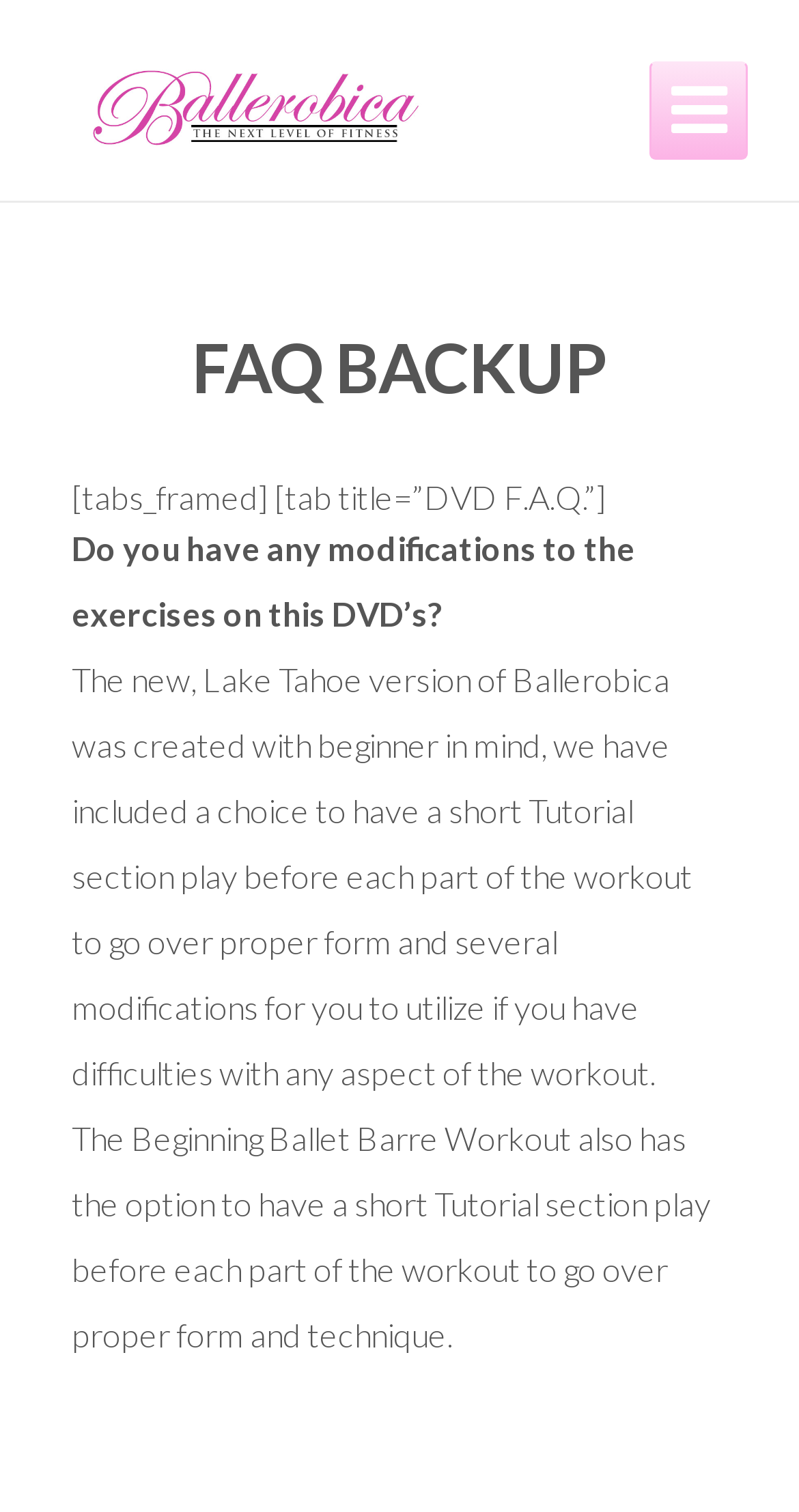Using details from the image, please answer the following question comprehensively:
What is the focus of the new Lake Tahoe version of Ballerobica?

According to the text, the new Lake Tahoe version of Ballerobica was created with beginners in mind, which implies that the focus of this version is on beginners.